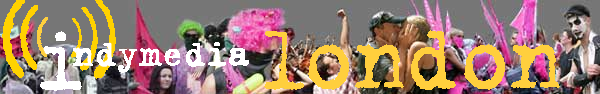Describe the image with as much detail as possible.

The image displays a vibrant banner associated with "London Indymedia," featuring a collage of colorful figures engaged in a spirited demonstration. The text "indymedia" is styled in white, accompanied by a dynamic yellow exclamation mark symbolizing activism, while "london" is presented in bold, playful typography in yellow, contrasting against the varied attire and expressions of the demonstrators. The use of bright colors, especially the prominent pink elements, infers a message of protest and solidarity among diverse individuals, reflecting the spirit of community engagement and resistance prevalent in local activism against perceived injustices. This imagery captures the essence of grassroots media and the mobilization of voices advocating for change within London.